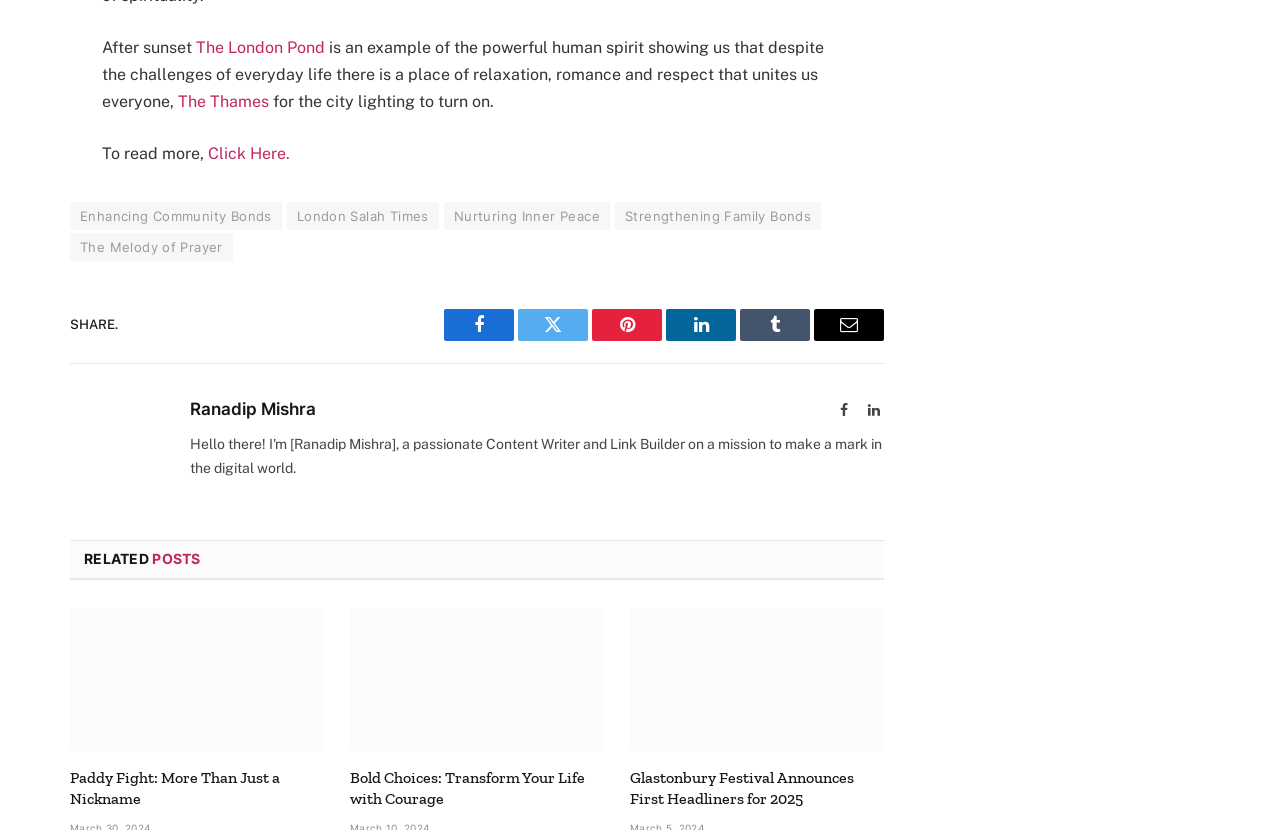What is the name of the place described?
Look at the image and answer with only one word or phrase.

The London Pond